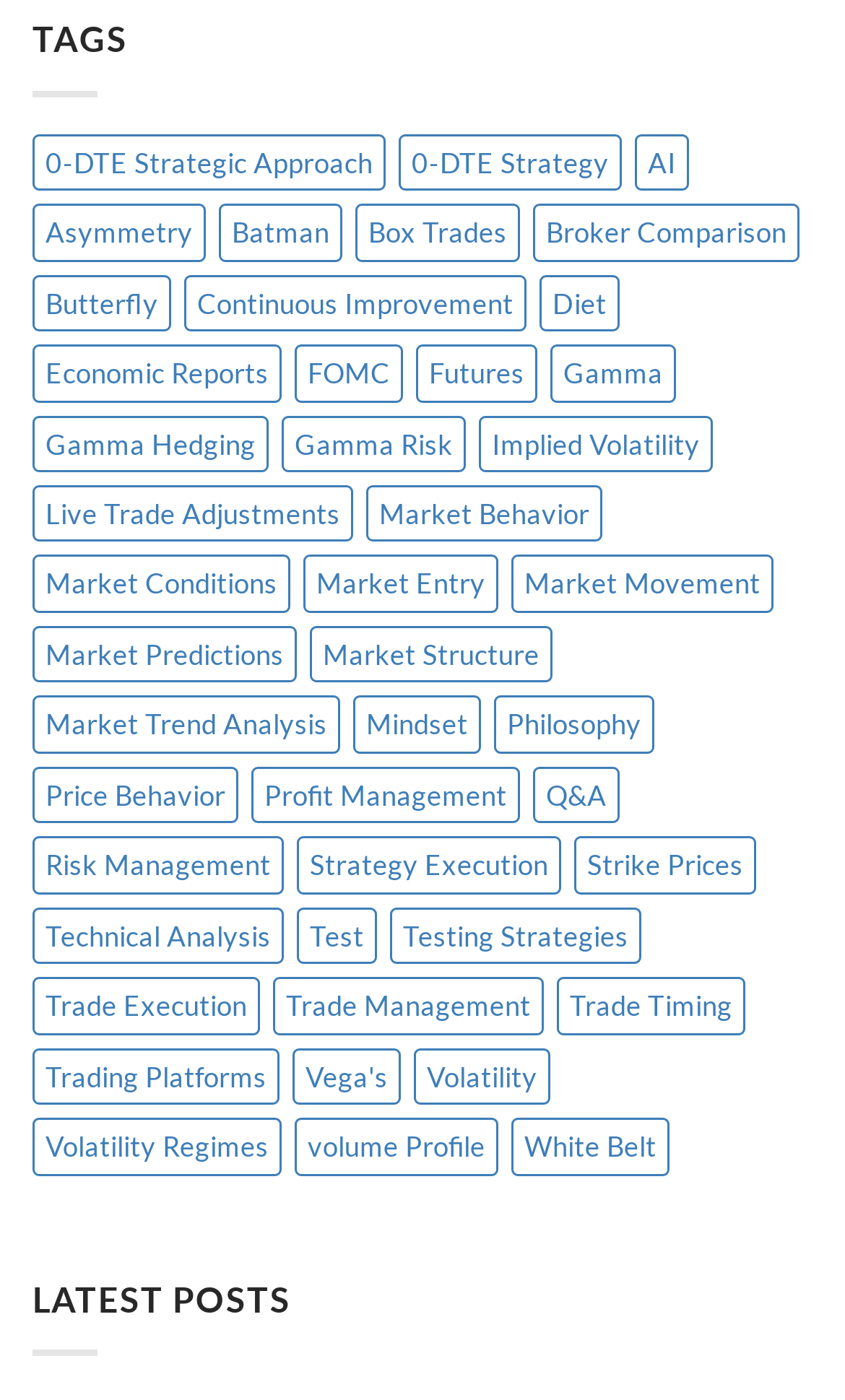What is the category with the most items?
Answer the question based on the image using a single word or a brief phrase.

Volatility